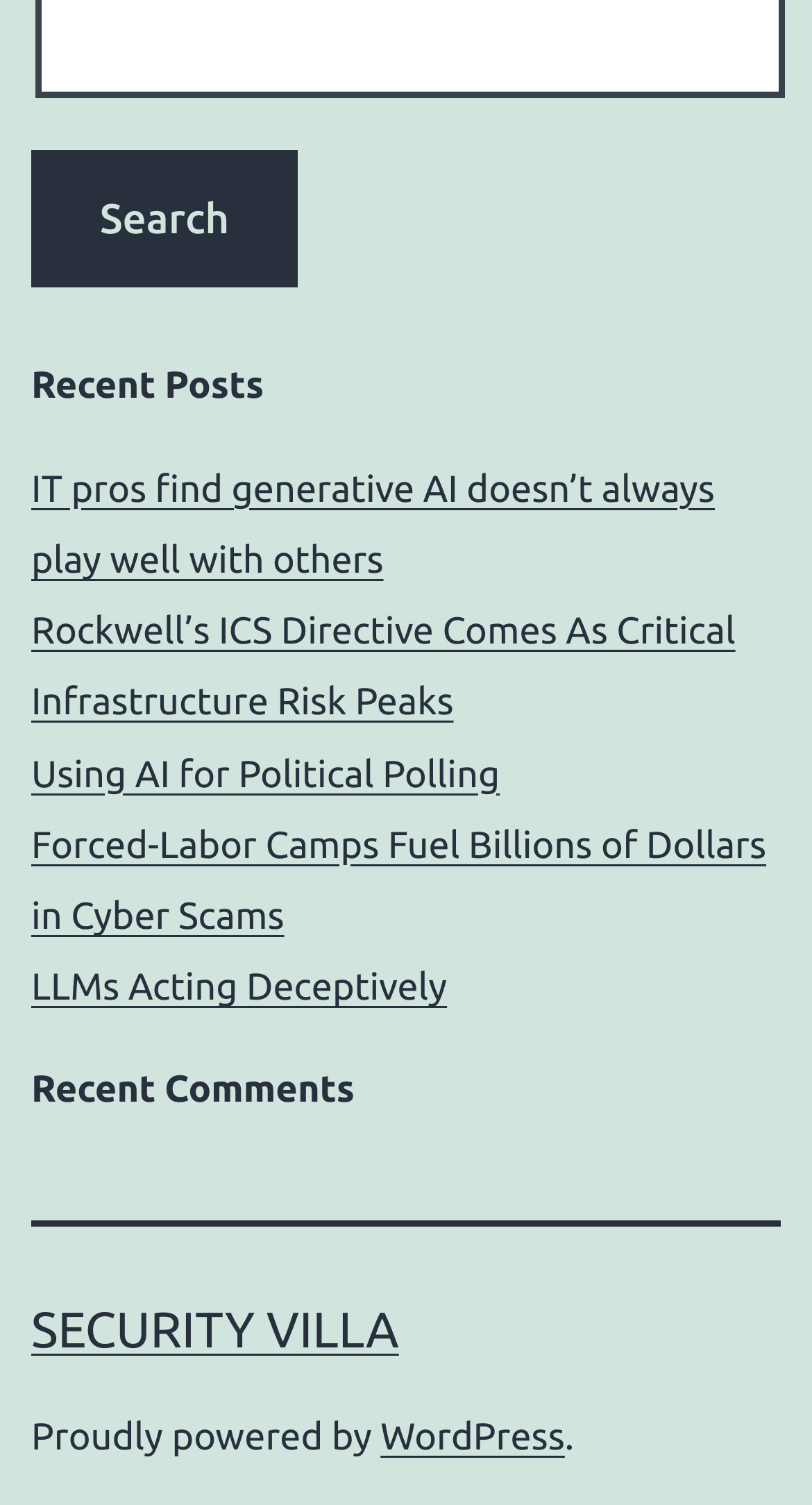What is the website built with?
Refer to the image and offer an in-depth and detailed answer to the question.

At the bottom of the webpage, there is a link to 'WordPress' with the text 'Proudly powered by', indicating that the website is built using WordPress.